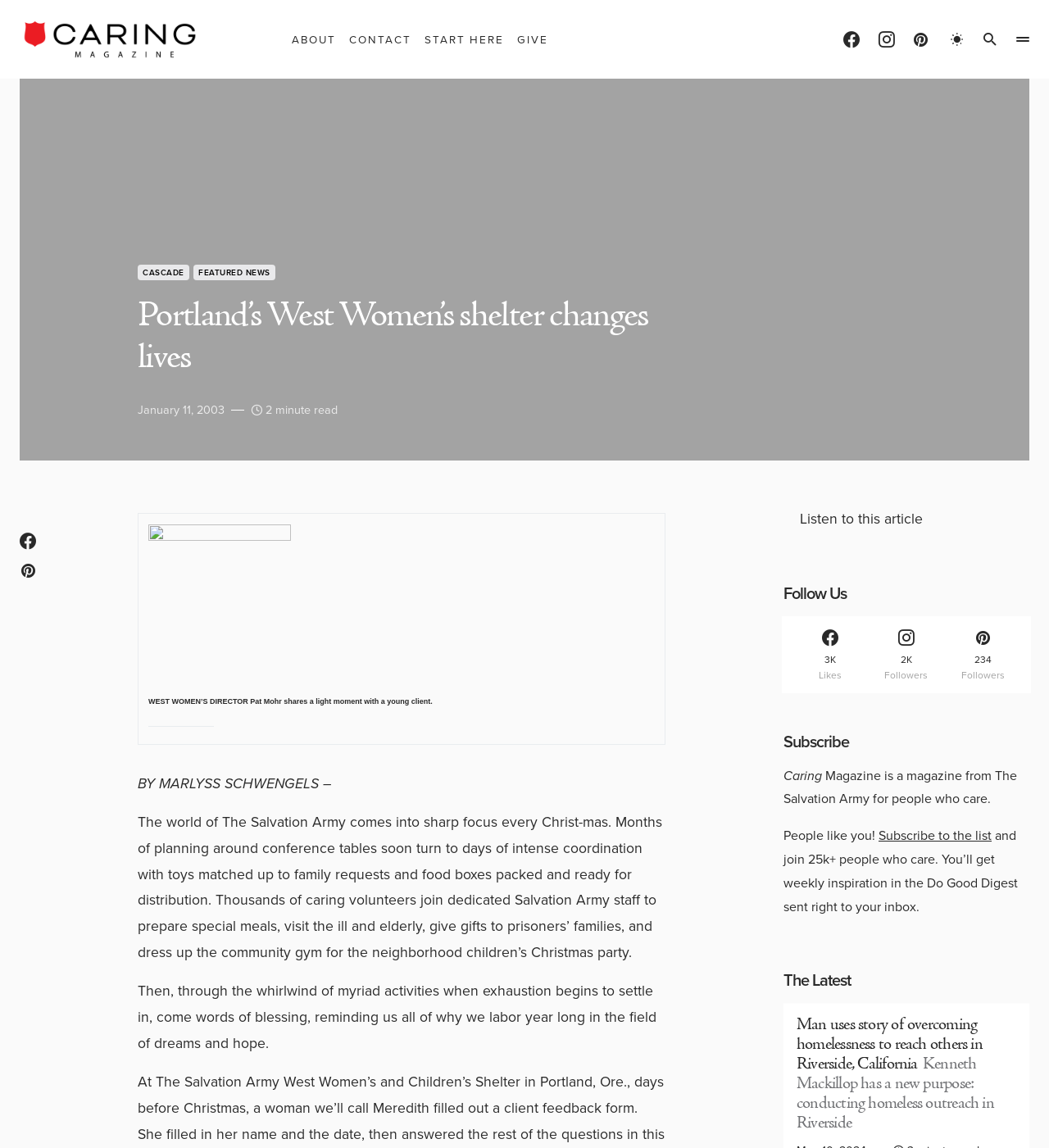What is the name of the director in the article?
Using the image, provide a concise answer in one word or a short phrase.

Pat Mohr